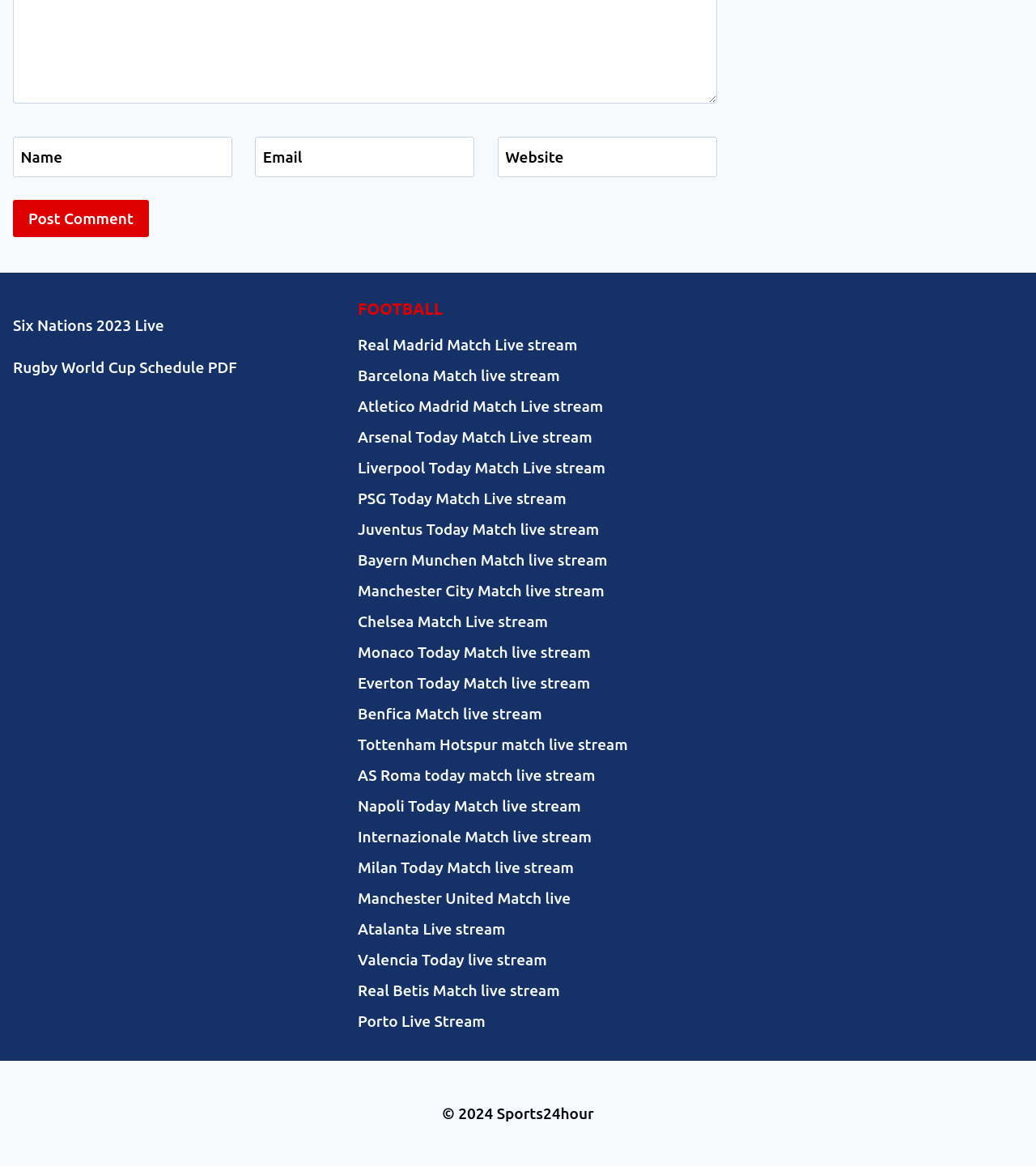Given the element description Juventus Today Match live stream, identify the bounding box coordinates for the UI element on the webpage screenshot. The format should be (top-left x, top-left y, bottom-right x, bottom-right y), with values between 0 and 1.

[0.345, 0.441, 0.655, 0.467]